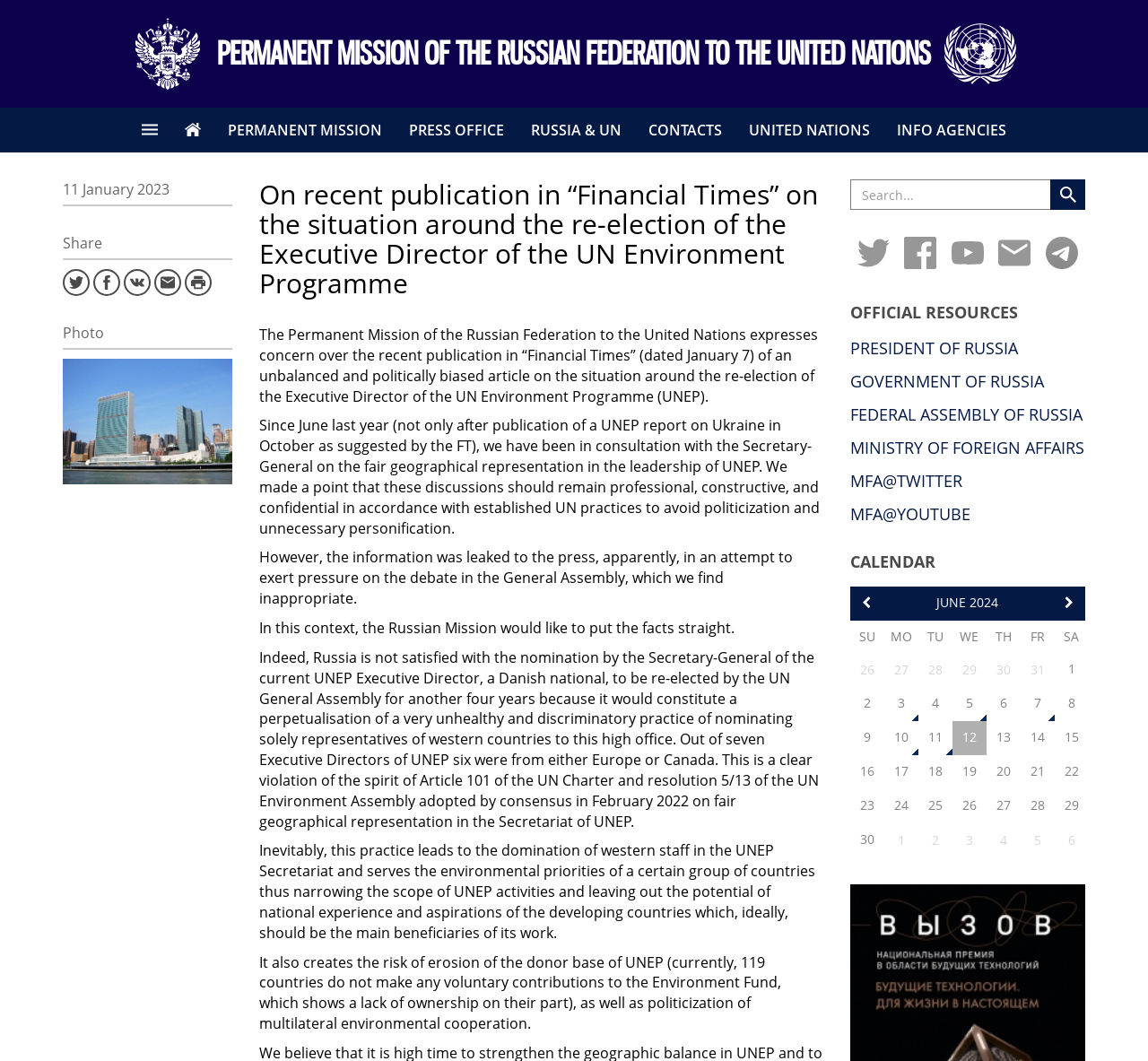What is the title or heading displayed on the webpage?

PERMANENT MISSION OF THE RUSSIAN FEDERATION TO THE UNITED NATIONS
